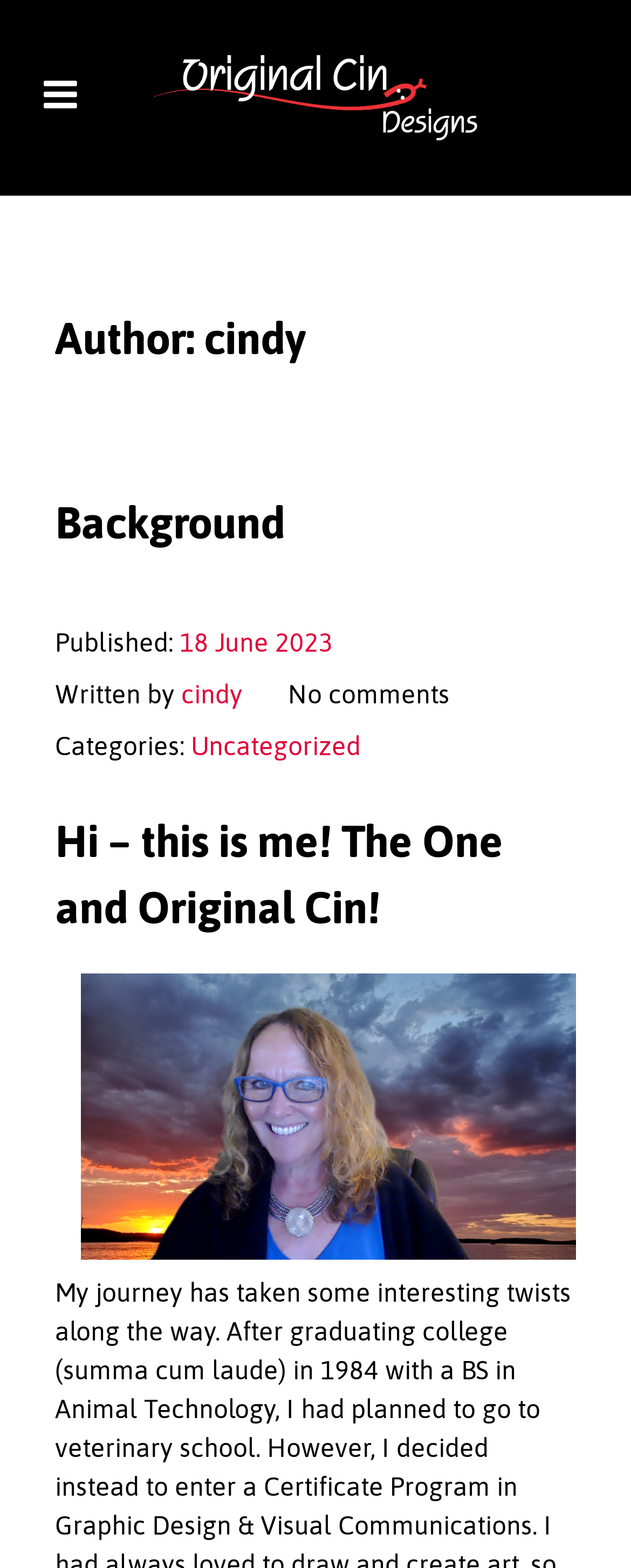What is the category of the article?
Offer a detailed and full explanation in response to the question.

The category of the article can be found in the header section of the webpage, where it is written as 'Categories: Uncategorized'.